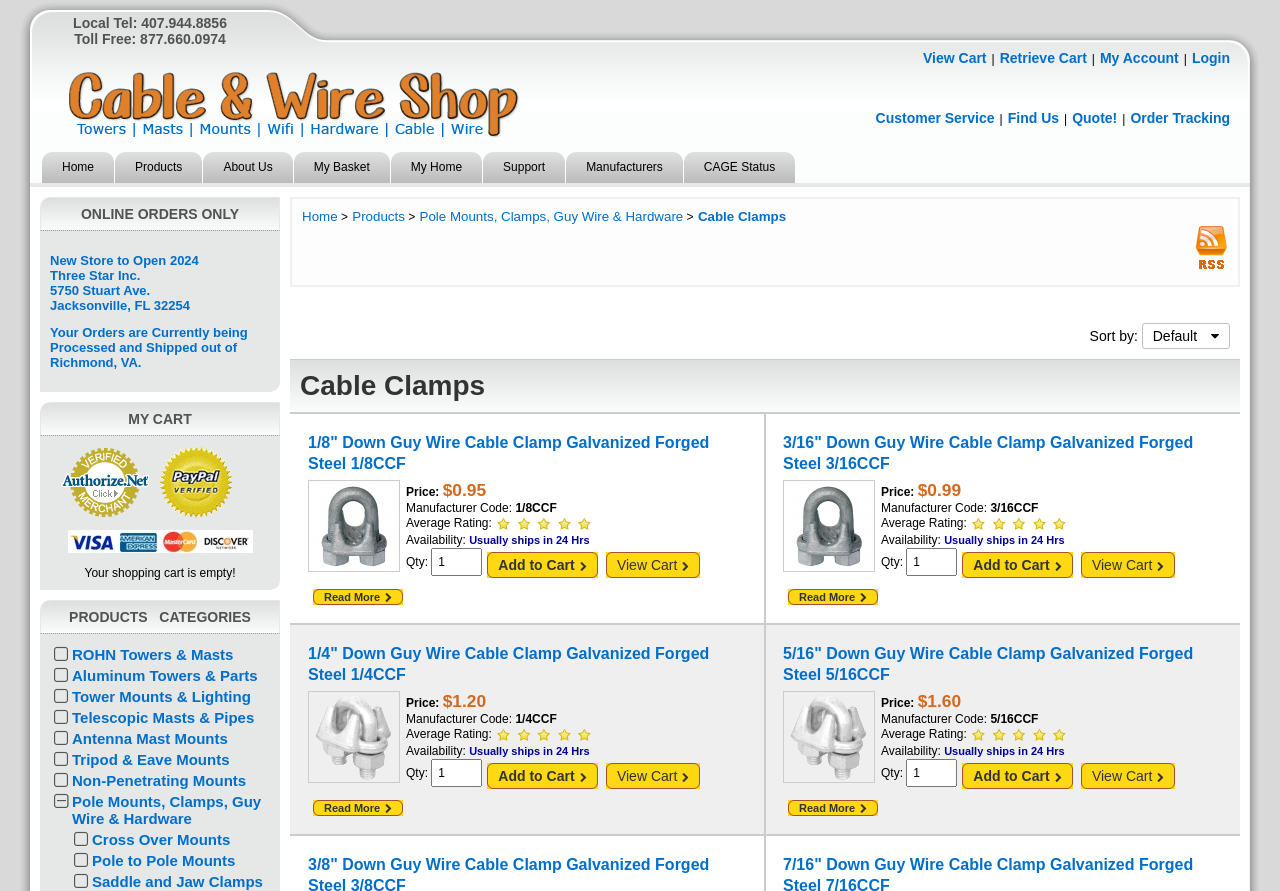Please specify the bounding box coordinates of the region to click in order to perform the following instruction: "Browse named entities".

None